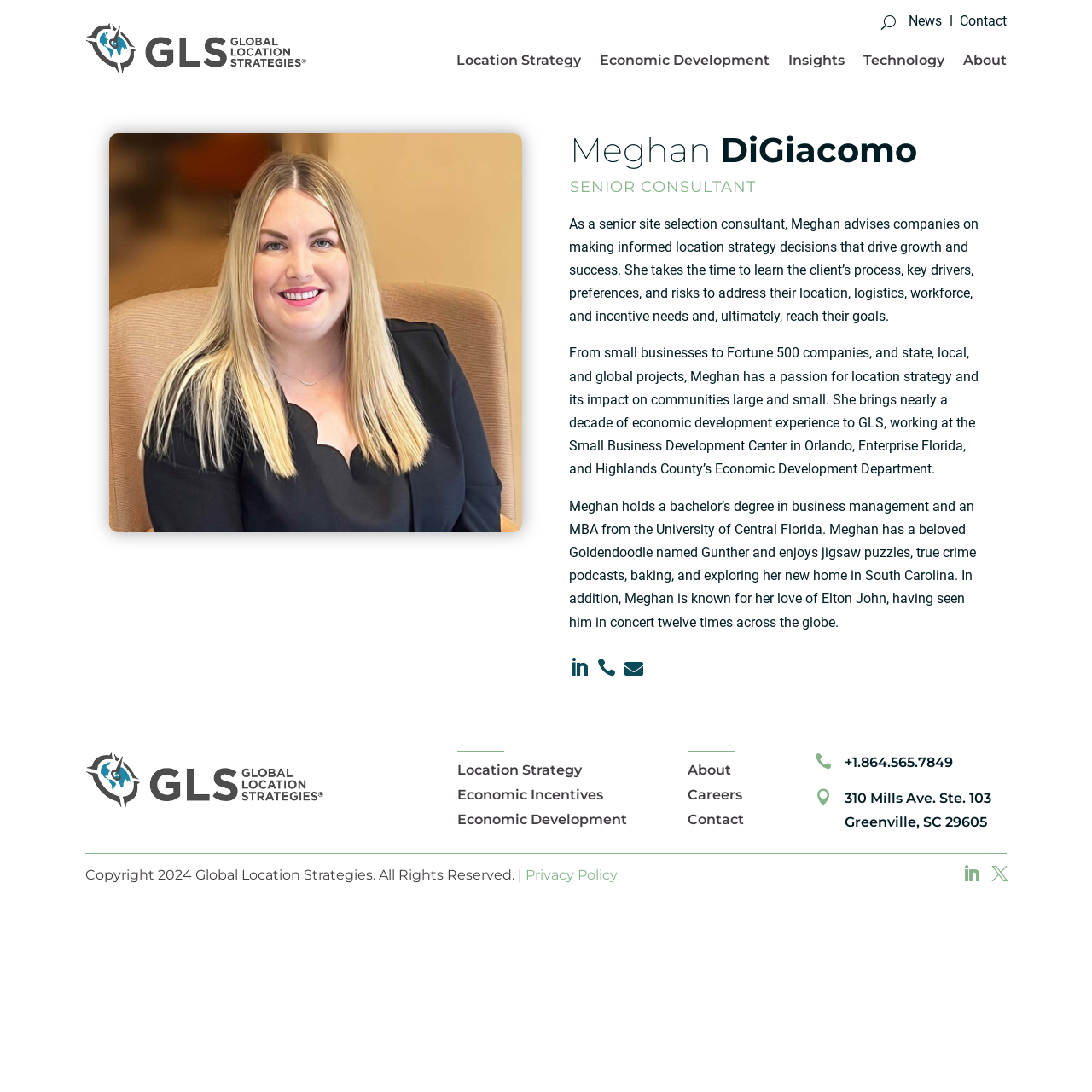What is the address listed on the webpage?
Provide an in-depth and detailed answer to the question.

I found this answer by looking at the LayoutTable element in the bottom section of the webpage, where the contact information is listed. Specifically, I found the StaticText elements with the address '310 Mills Ave. Ste. 103' and 'Greenville, SC 29605'.